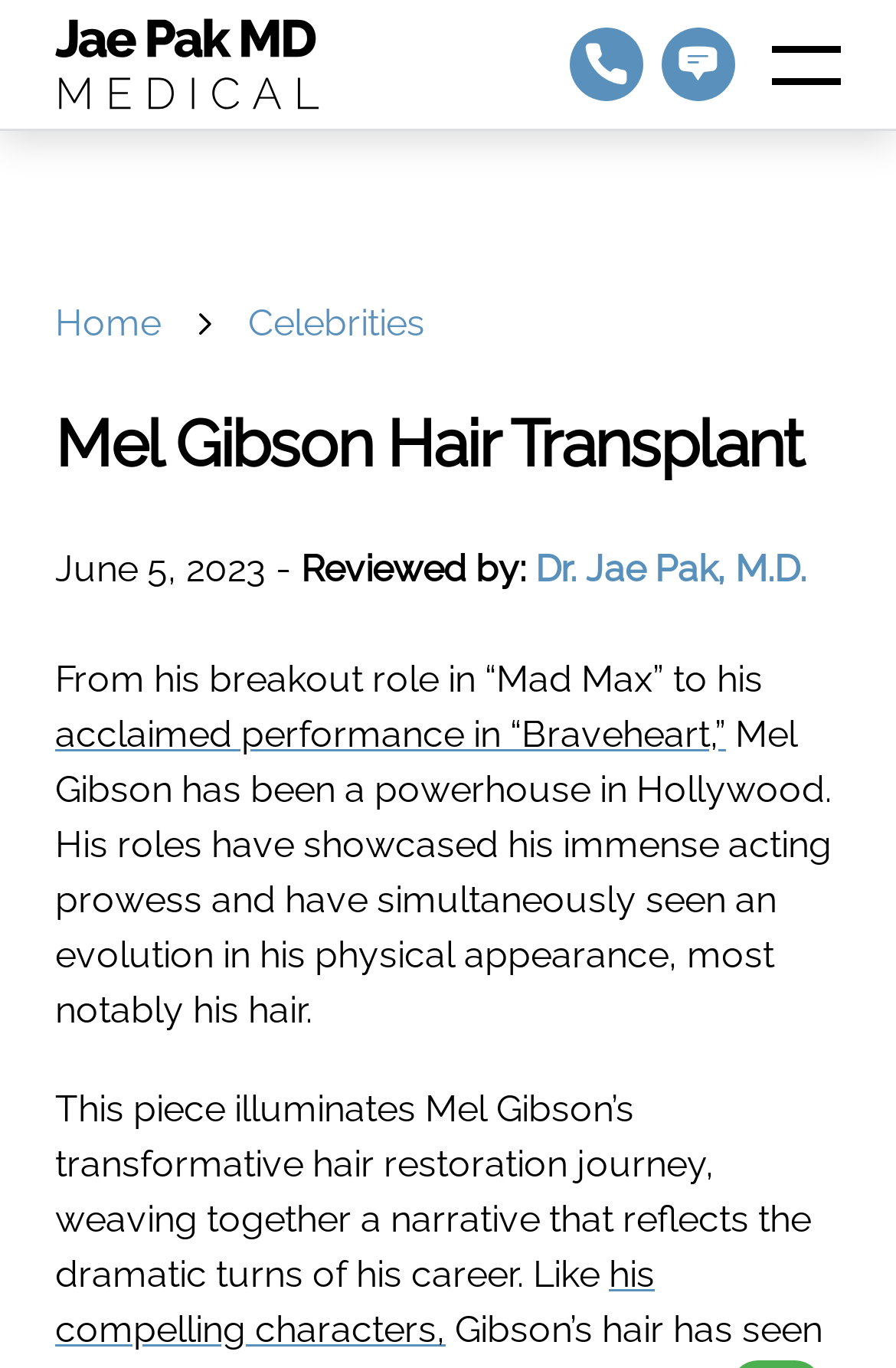Bounding box coordinates should be provided in the format (top-left x, top-left y, bottom-right x, bottom-right y) with all values between 0 and 1. Identify the bounding box for this UI element: aria-label="Mobile menu"

[0.862, 0.034, 0.938, 0.06]